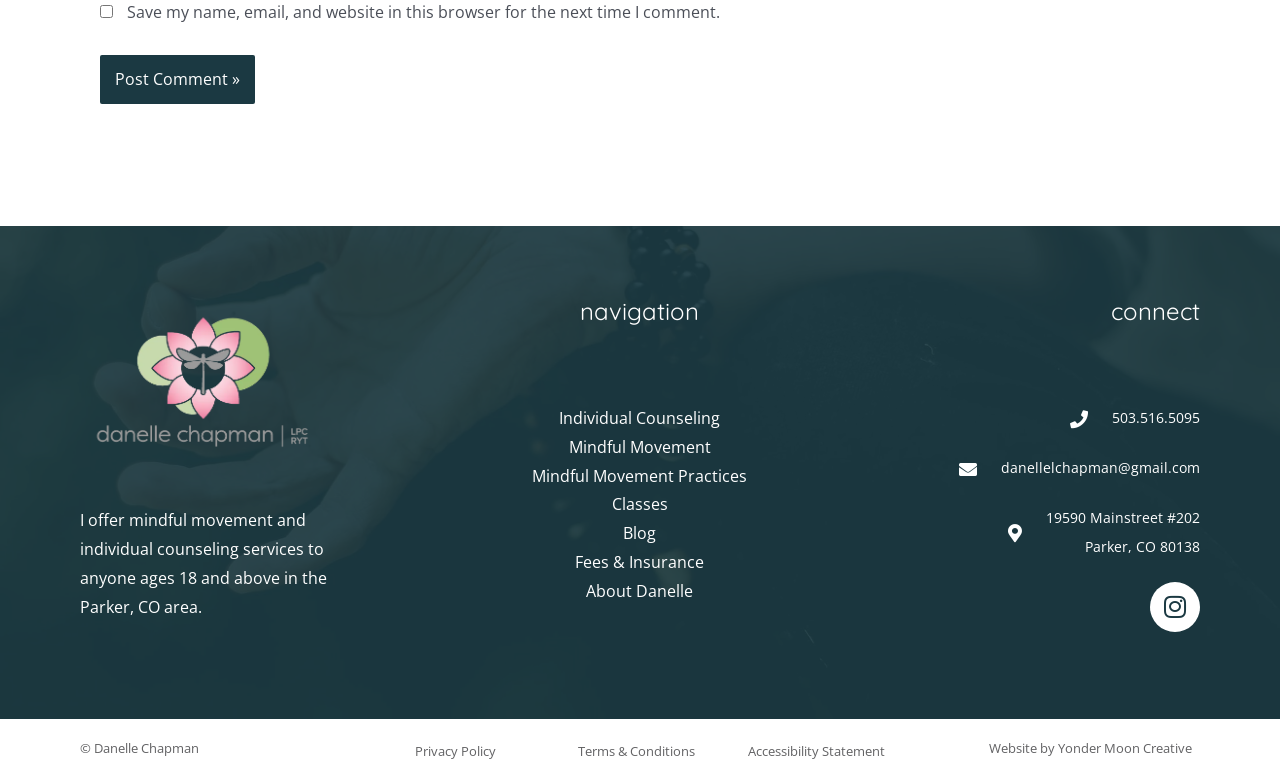Can you find the bounding box coordinates of the area I should click to execute the following instruction: "Visit the 'Individual Counseling' page"?

[0.359, 0.523, 0.641, 0.561]